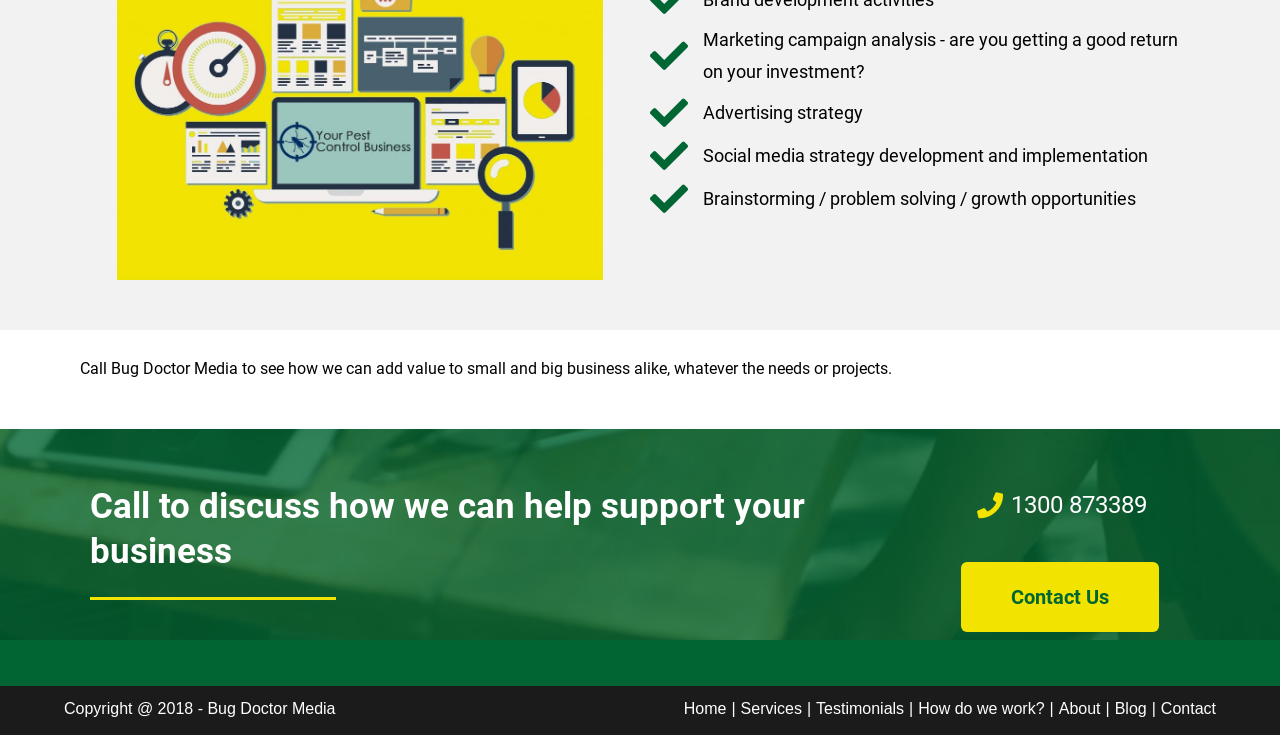From the given element description: "Contact Us", find the bounding box for the UI element. Provide the coordinates as four float numbers between 0 and 1, in the order [left, top, right, bottom].

[0.751, 0.764, 0.905, 0.859]